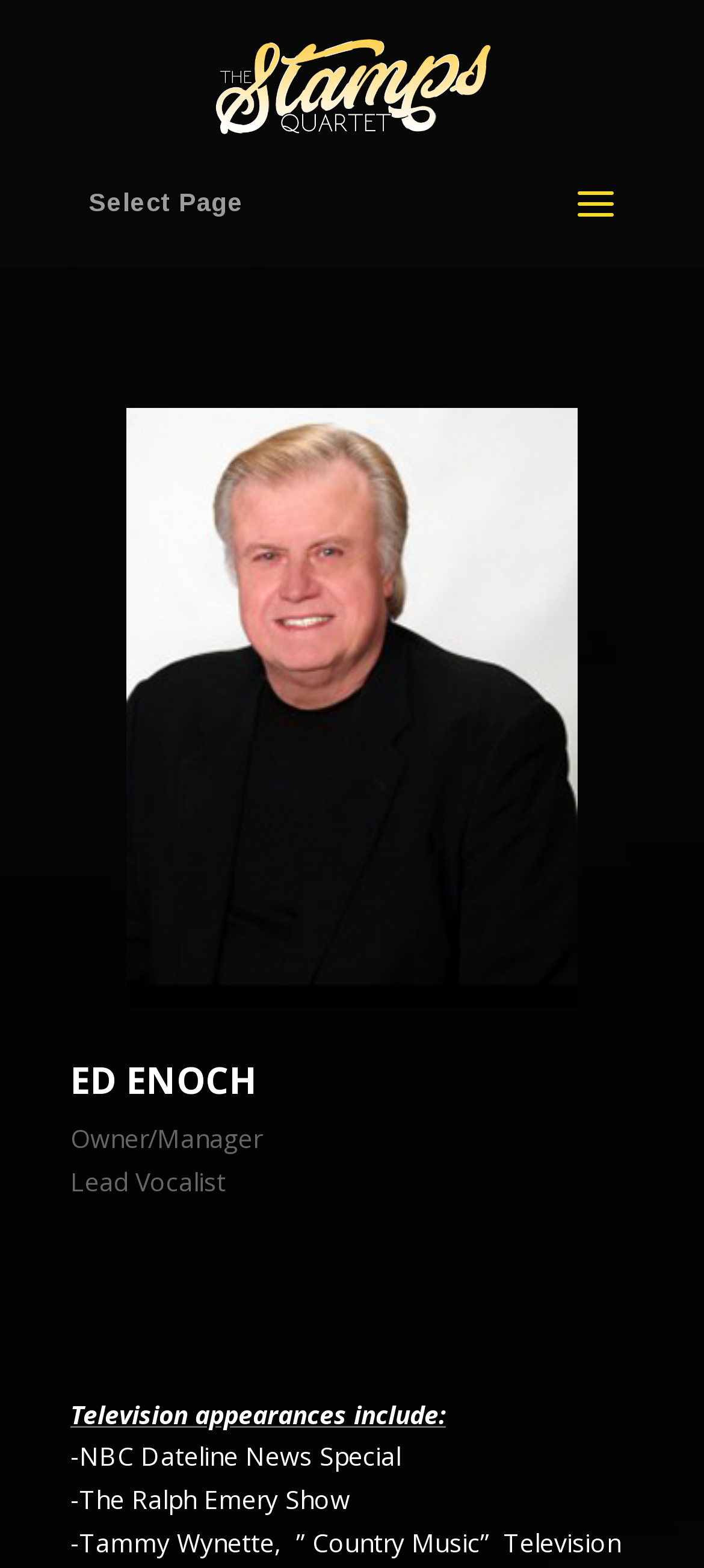Give a full account of the webpage's elements and their arrangement.

The webpage is about the official website of The Stamps Quartet, a music group. At the top, there is a link and an image, both with the same title "The Official Website of The Stamps Quartet", positioned side by side, taking up about half of the screen width. 

Below this, there is a dropdown menu labeled "Select Page". 

The main content of the webpage is dedicated to a biography section, with a heading "ED ENOCH" positioned roughly in the middle of the screen. Below the heading, there are several lines of text describing Ed Enoch's roles, including "Owner/Manager", "Lead Vocalist", and his television appearances. The text about television appearances is divided into several lines, mentioning "appearances include:" followed by a list of specific shows, such as "NBC Dateline News Special" and "The Ralph Emery Show".